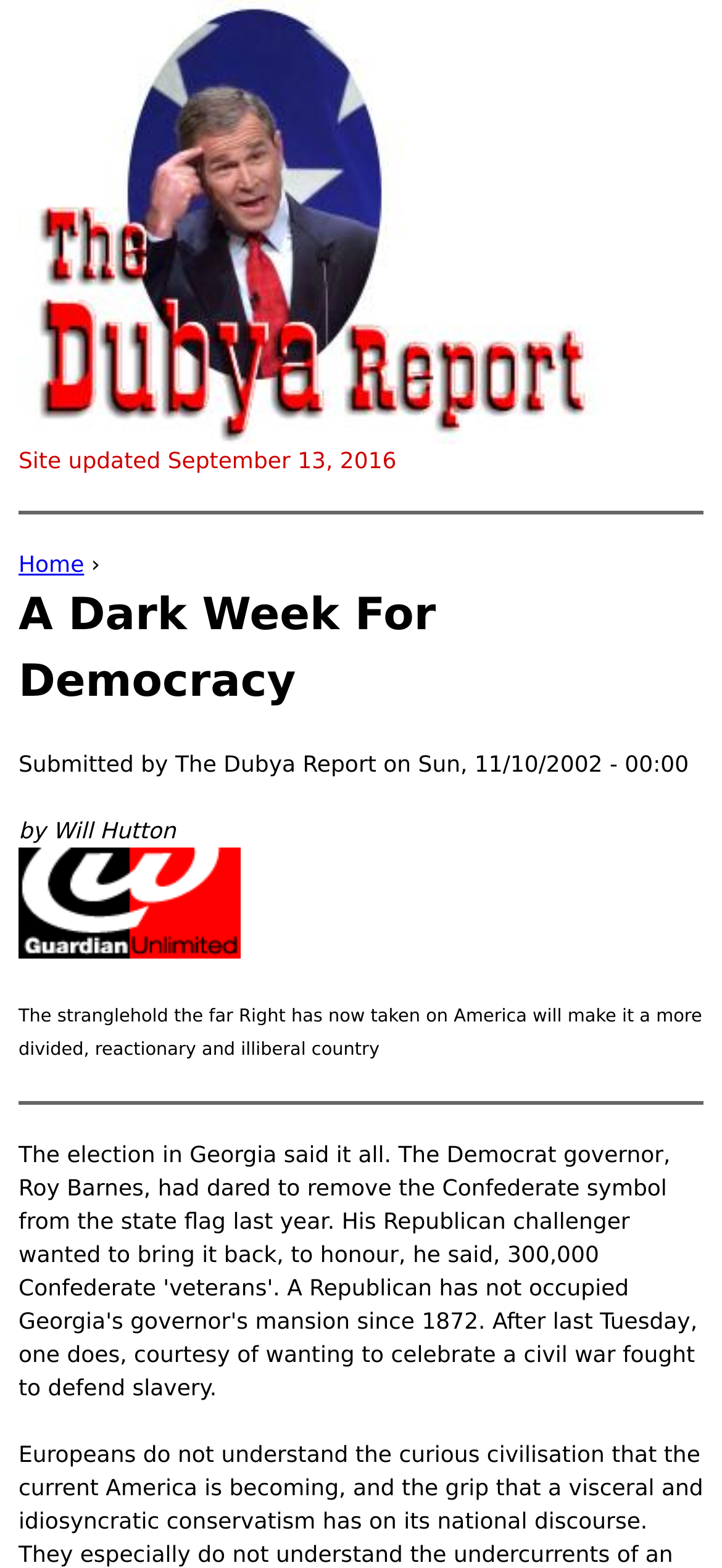Using the information in the image, could you please answer the following question in detail:
Is the article about a current event?

The article is dated 'Sun, 11/10/2002 - 00:00', which is a past date, indicating that the article is not about a current event.